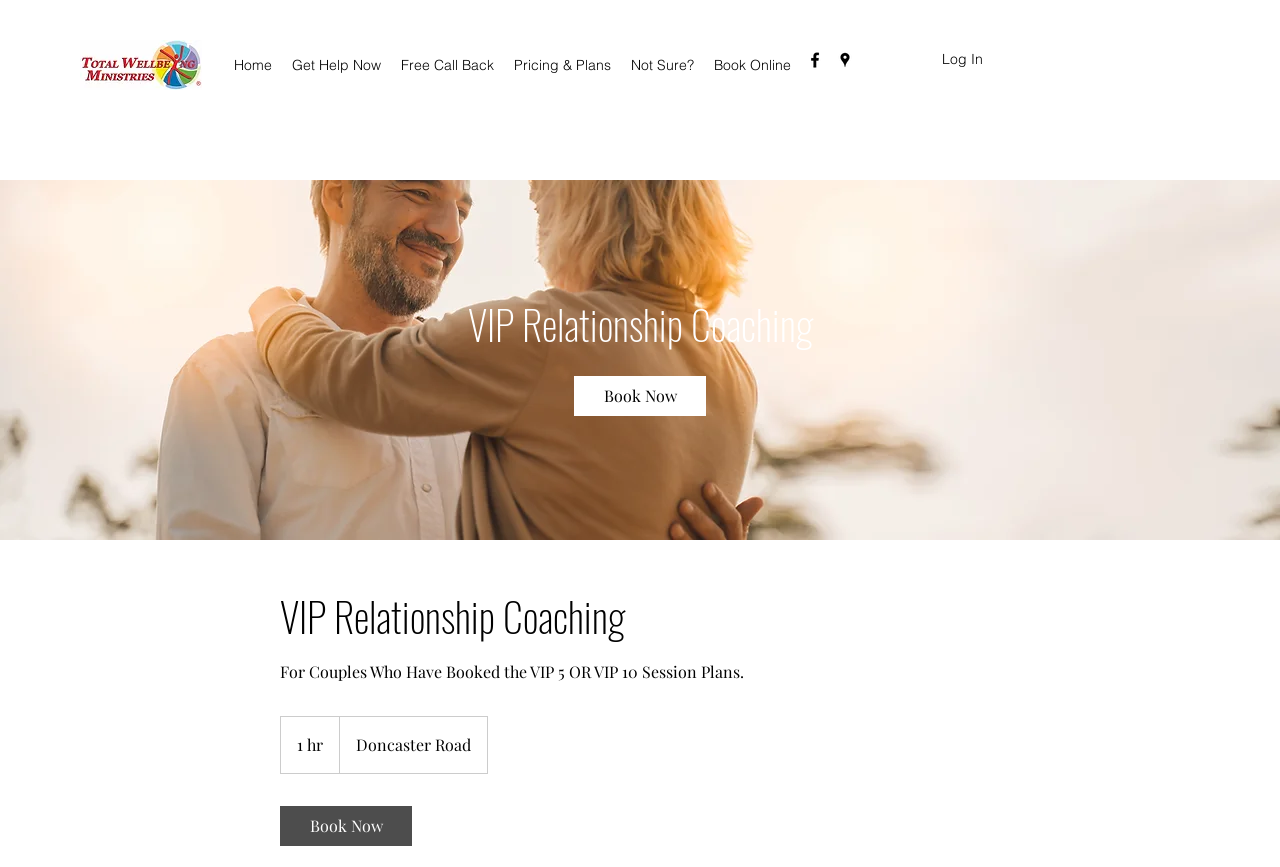Determine the bounding box coordinates for the element that should be clicked to follow this instruction: "Follow on Twitter". The coordinates should be given as four float numbers between 0 and 1, in the format [left, top, right, bottom].

None